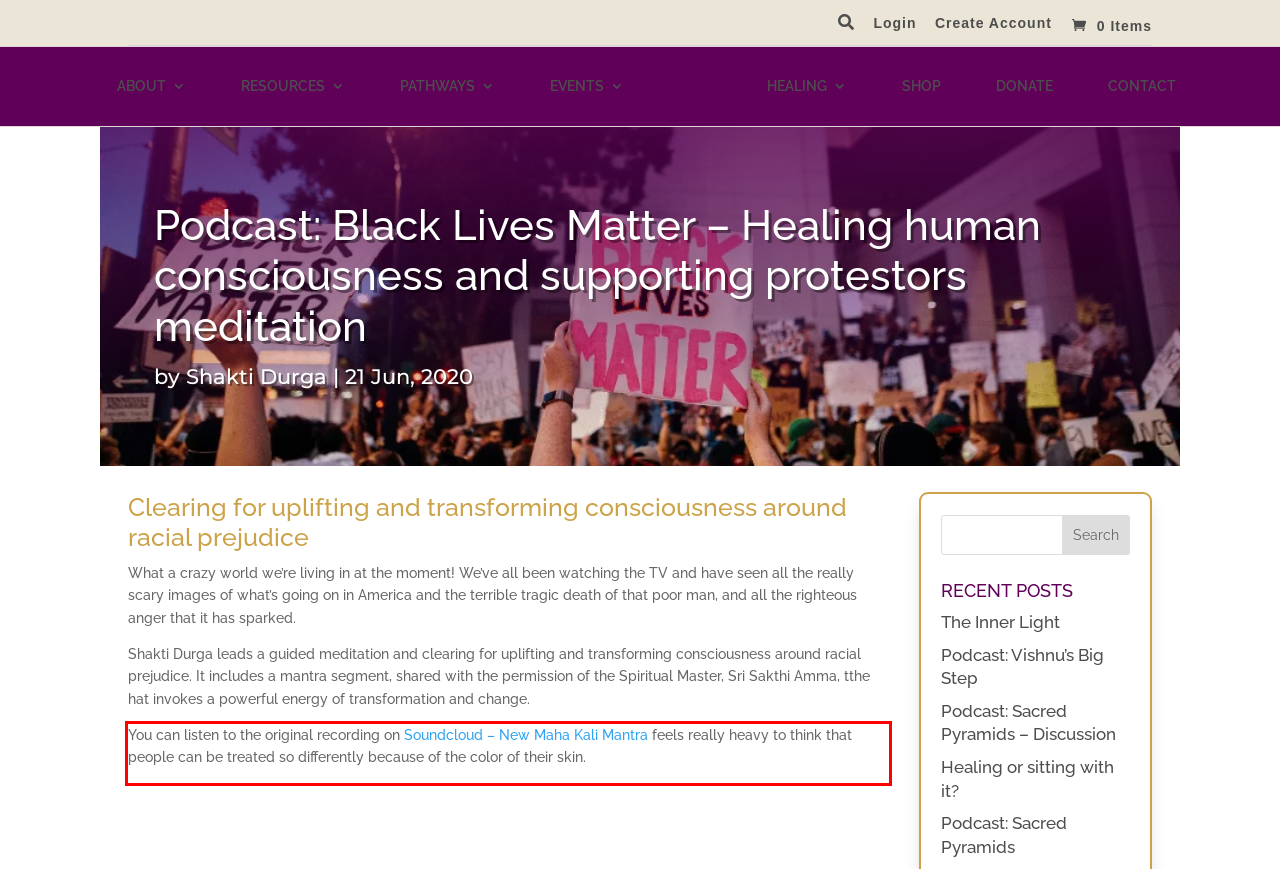Please take the screenshot of the webpage, find the red bounding box, and generate the text content that is within this red bounding box.

You can listen to the original recording on Soundcloud – New Maha Kali Mantra feels really heavy to think that people can be treated so differently because of the color of their skin.